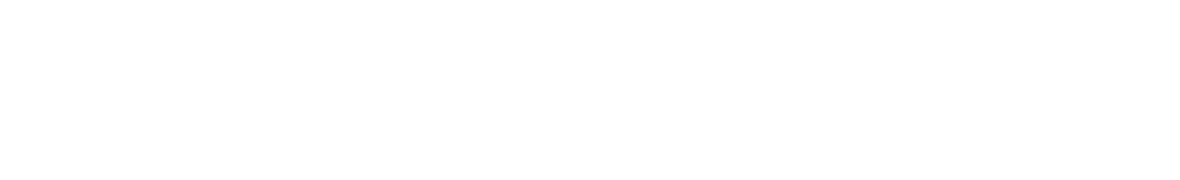What is the purpose of introducing individuals to personal and professional networks?
Refer to the image and give a detailed response to the question.

The context emphasizes the importance of introducing individuals to personal and professional networks through various means, such as social media and planned events, in order to enhance connections for new hires in today's workplace environment.